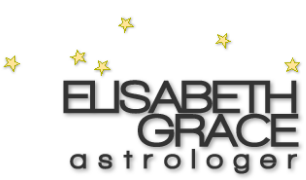Reply to the question with a brief word or phrase: What is the theme of the design?

celestial